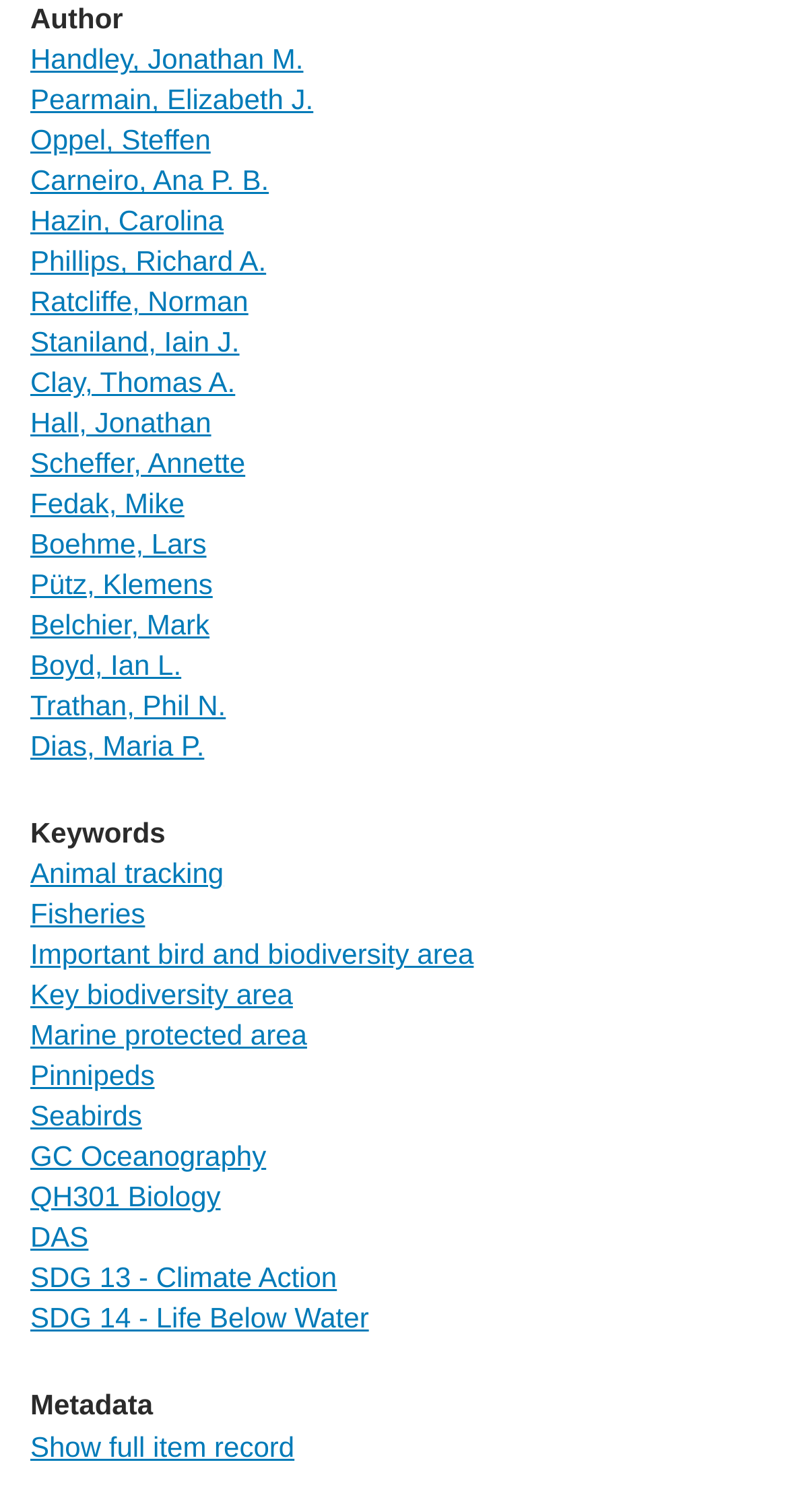Please identify the bounding box coordinates of the area that needs to be clicked to fulfill the following instruction: "Read about marine protected area."

[0.038, 0.674, 0.39, 0.695]